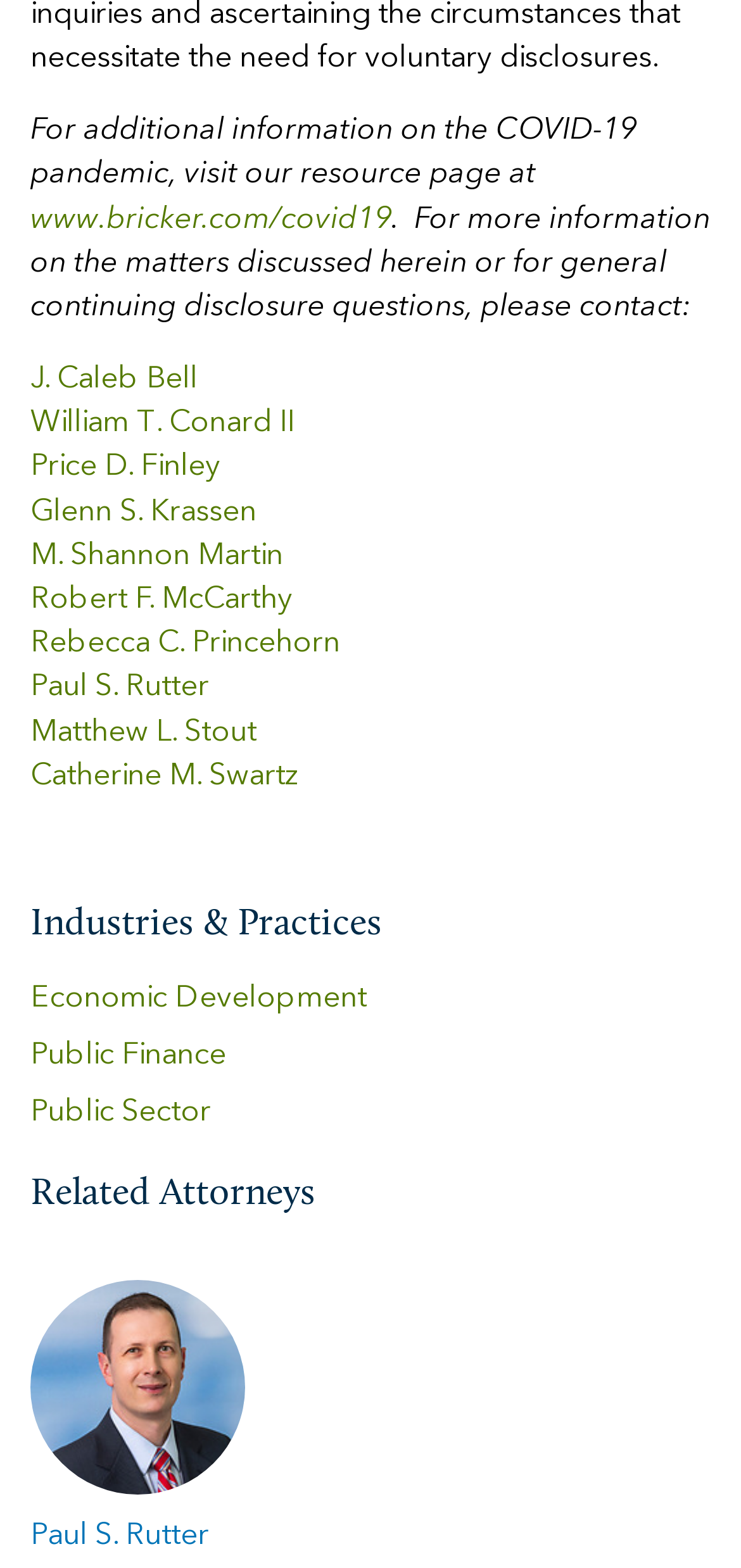Analyze the image and deliver a detailed answer to the question: How many attorneys are listed for general continuing disclosure questions?

I counted the links listed for general continuing disclosure questions, which are 'J. Caleb Bell', 'William T. Conard II', 'Price D. Finley', 'Glenn S. Krassen', 'M. Shannon Martin', 'Robert F. McCarthy', 'Rebecca C. Princehorn', and 'Paul S. Rutter', so there are 8 attorneys listed.